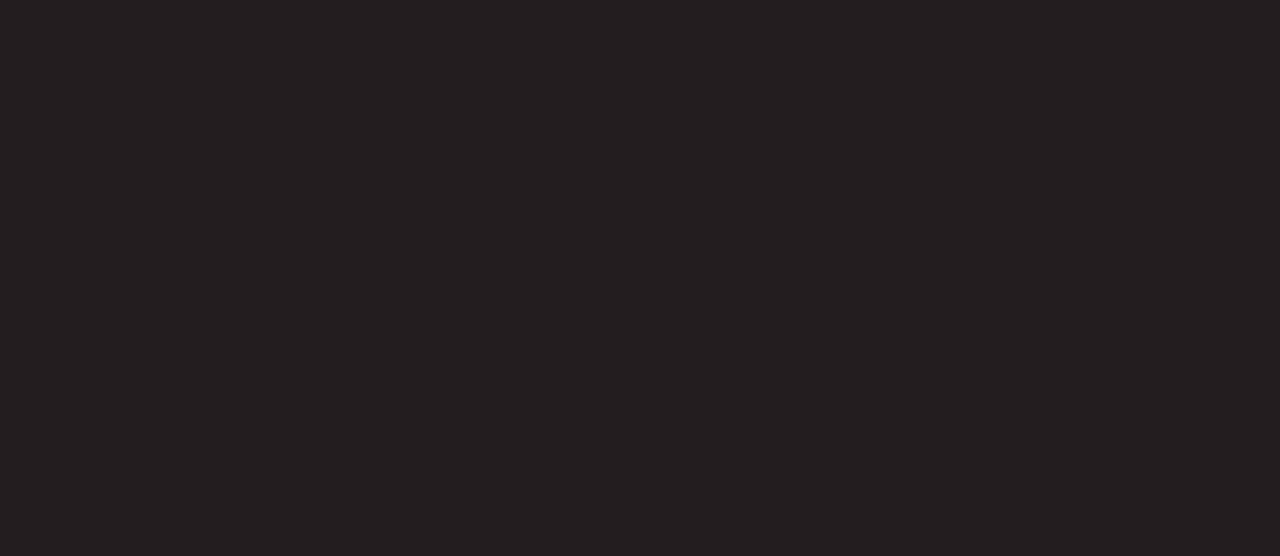Please provide a comprehensive answer to the question below using the information from the image: What is the email address to contact?

I found the answer by looking at the link element with the content 'info@brinkerhoffpoetry.org' which is located at [0.045, 0.517, 0.227, 0.555] and is a part of the root element.